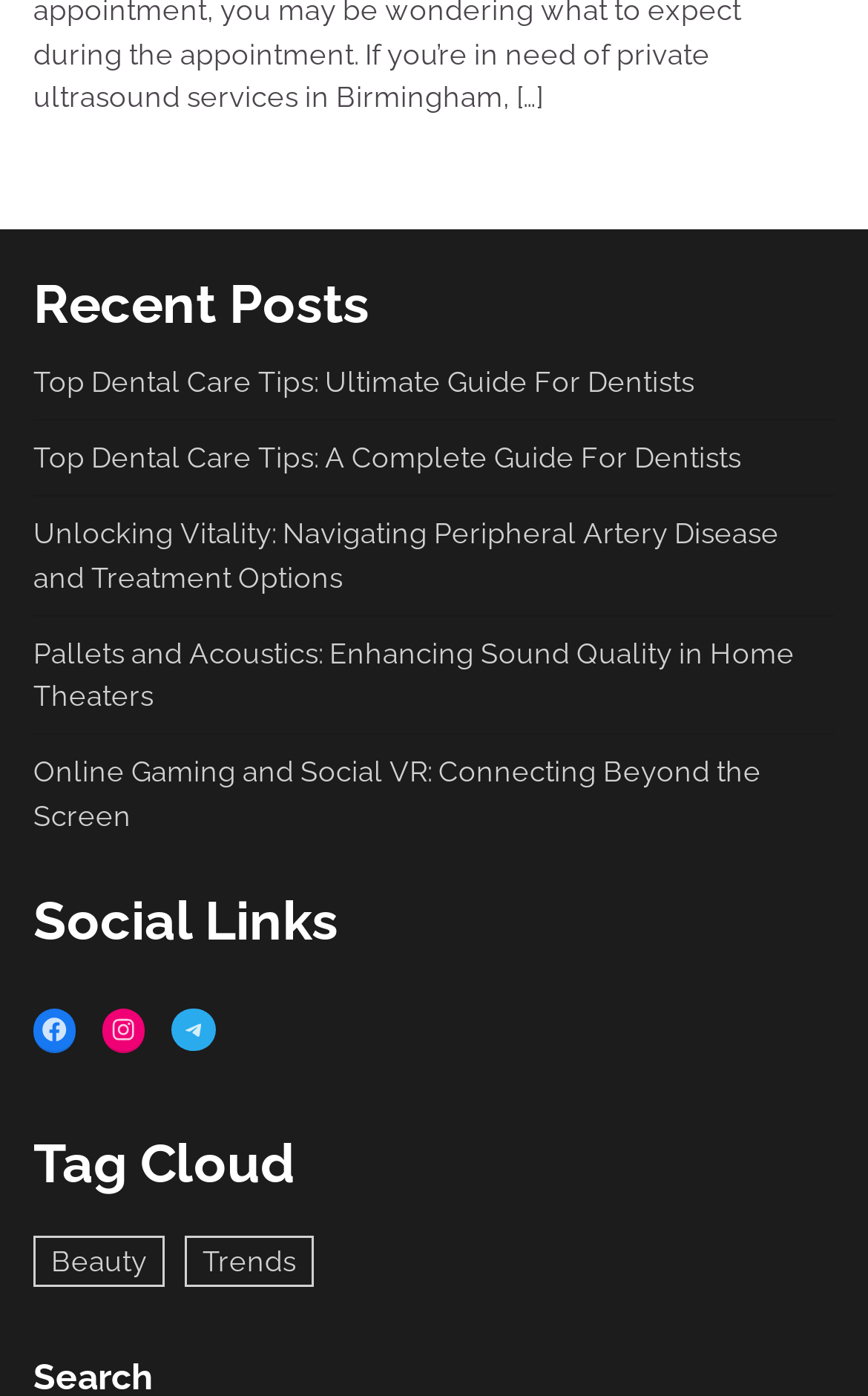Could you determine the bounding box coordinates of the clickable element to complete the instruction: "Check out the latest gaming trends"? Provide the coordinates as four float numbers between 0 and 1, i.e., [left, top, right, bottom].

[0.038, 0.541, 0.877, 0.596]